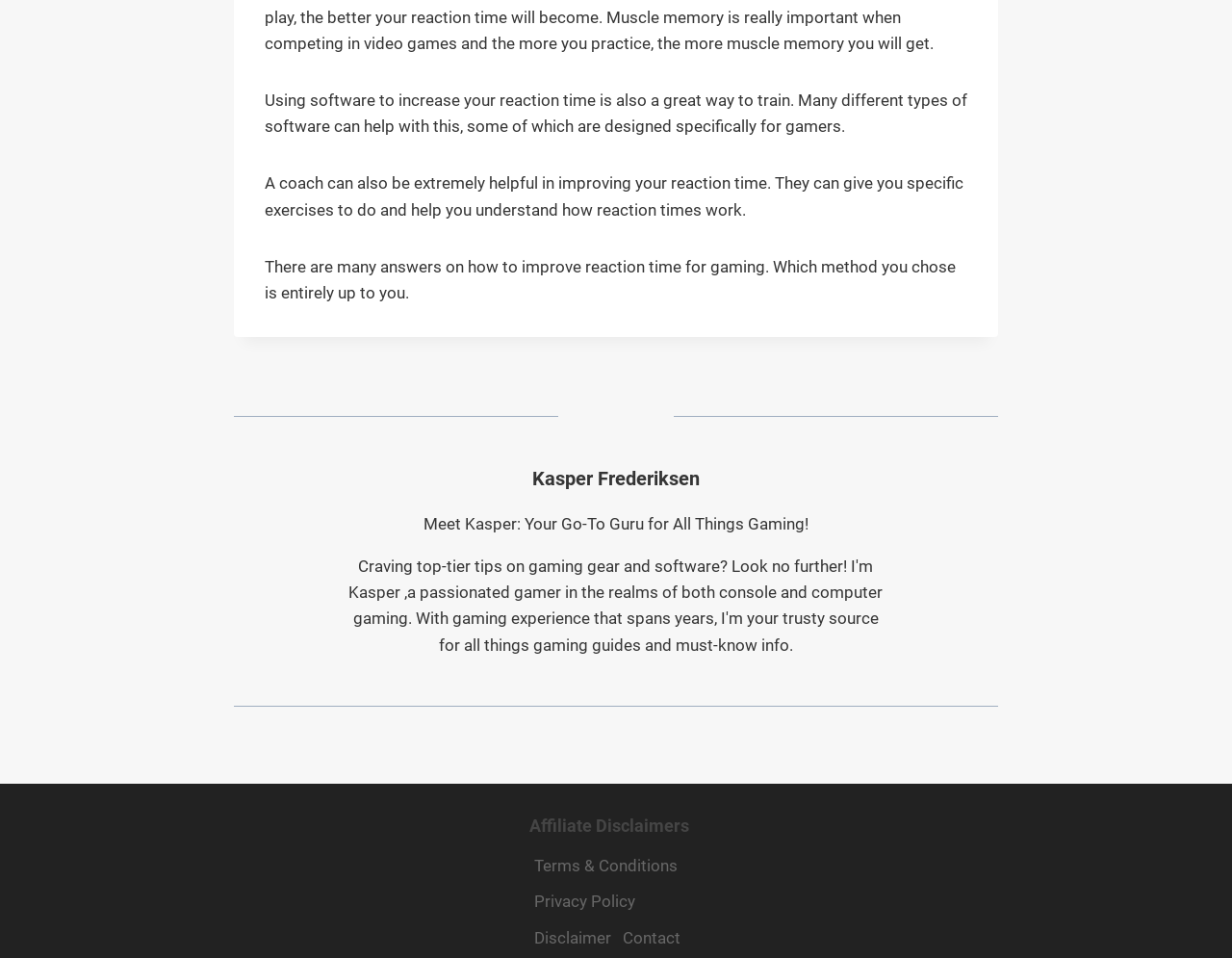Who is the author of the article?
Answer the question with a detailed explanation, including all necessary information.

The author of the article is Kasper Frederiksen, as indicated by the link 'Kasper Frederiksen' on the webpage.